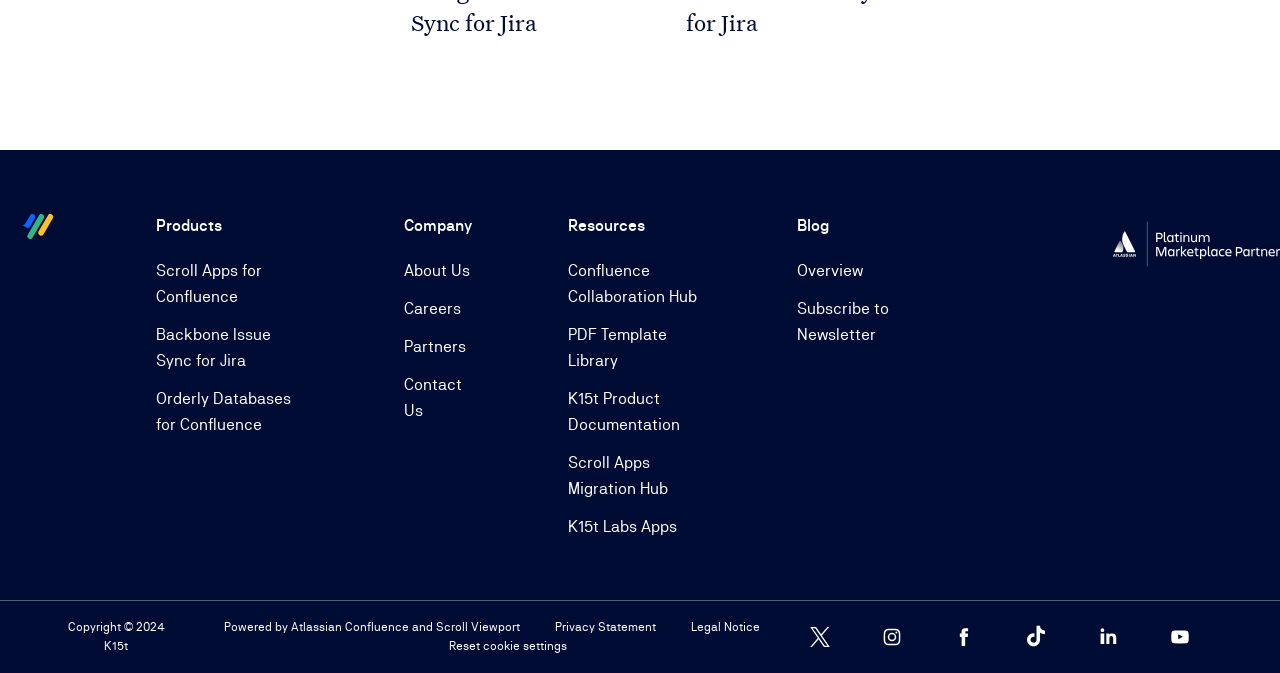Please find the bounding box coordinates for the clickable element needed to perform this instruction: "Learn about Scroll Apps for Confluence".

[0.122, 0.384, 0.24, 0.461]